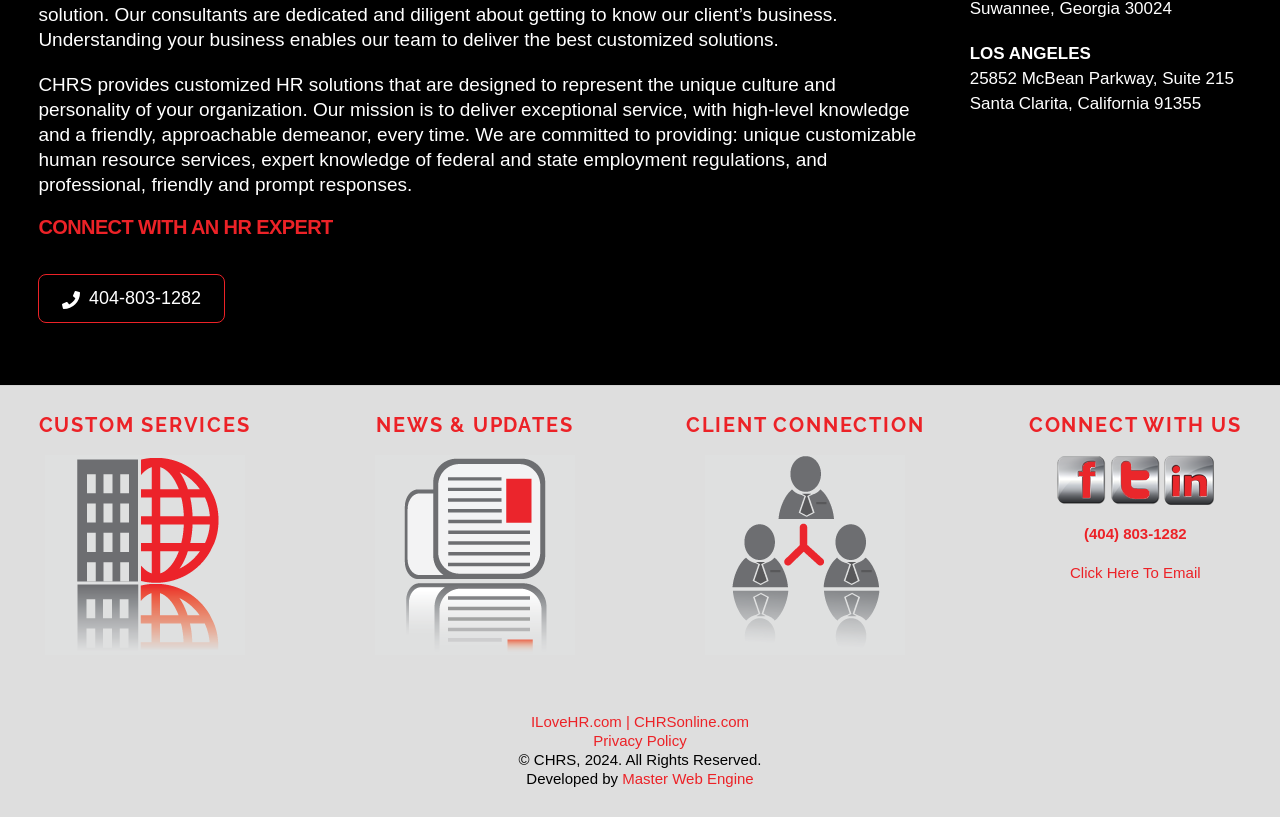Please mark the clickable region by giving the bounding box coordinates needed to complete this instruction: "Learn about custom services".

[0.0, 0.557, 0.226, 0.802]